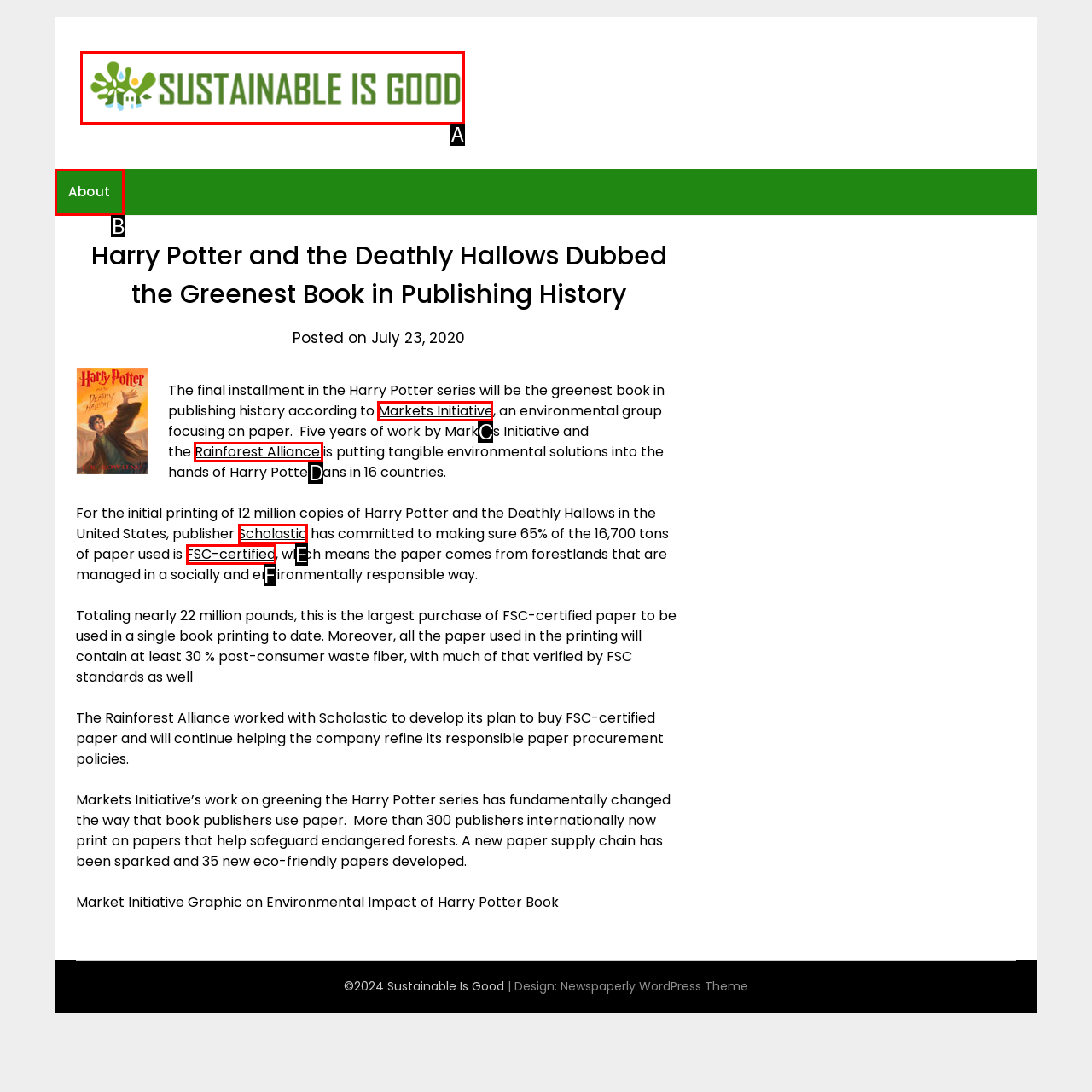Choose the HTML element that best fits the given description: Rainforest Alliance. Answer by stating the letter of the option.

D